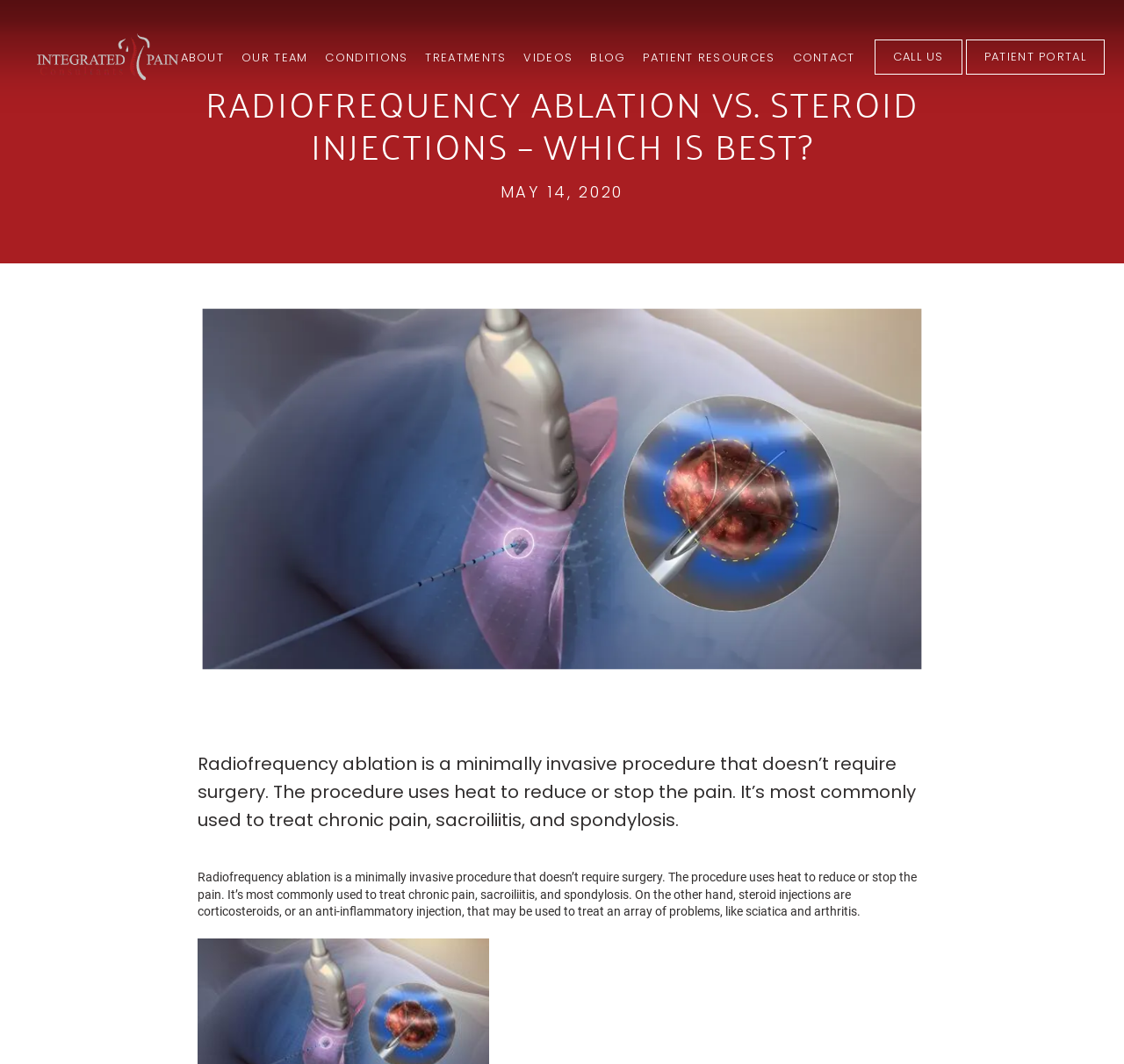Give a one-word or one-phrase response to the question: 
What is the date of the article?

May 14, 2020